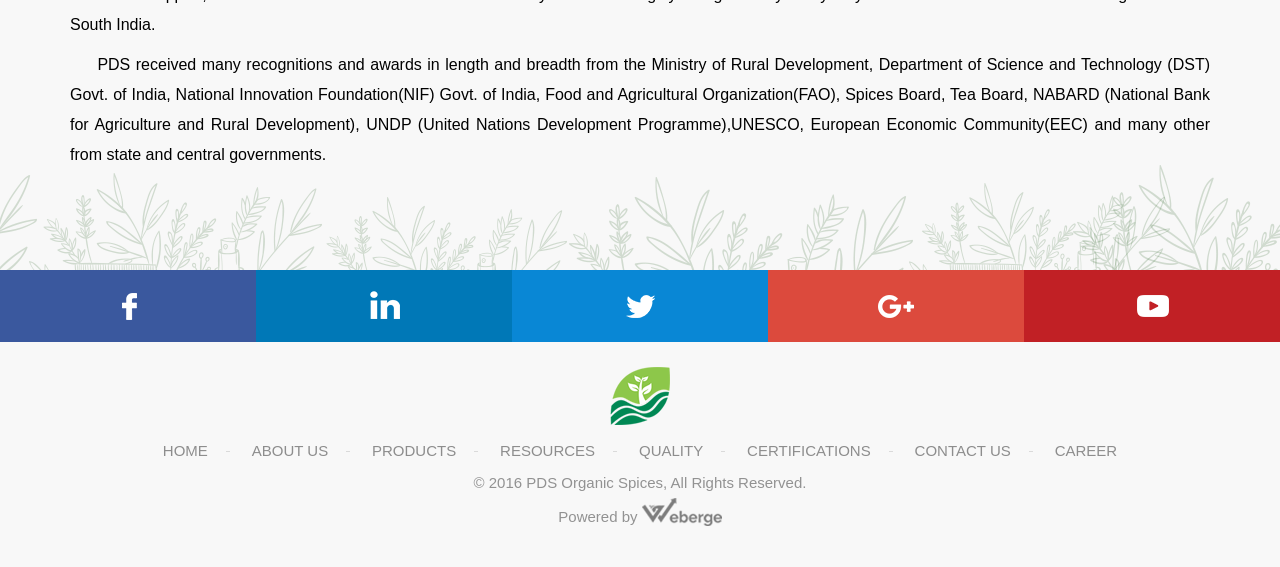Pinpoint the bounding box coordinates of the element that must be clicked to accomplish the following instruction: "View the full post". The coordinates should be in the format of four float numbers between 0 and 1, i.e., [left, top, right, bottom].

None